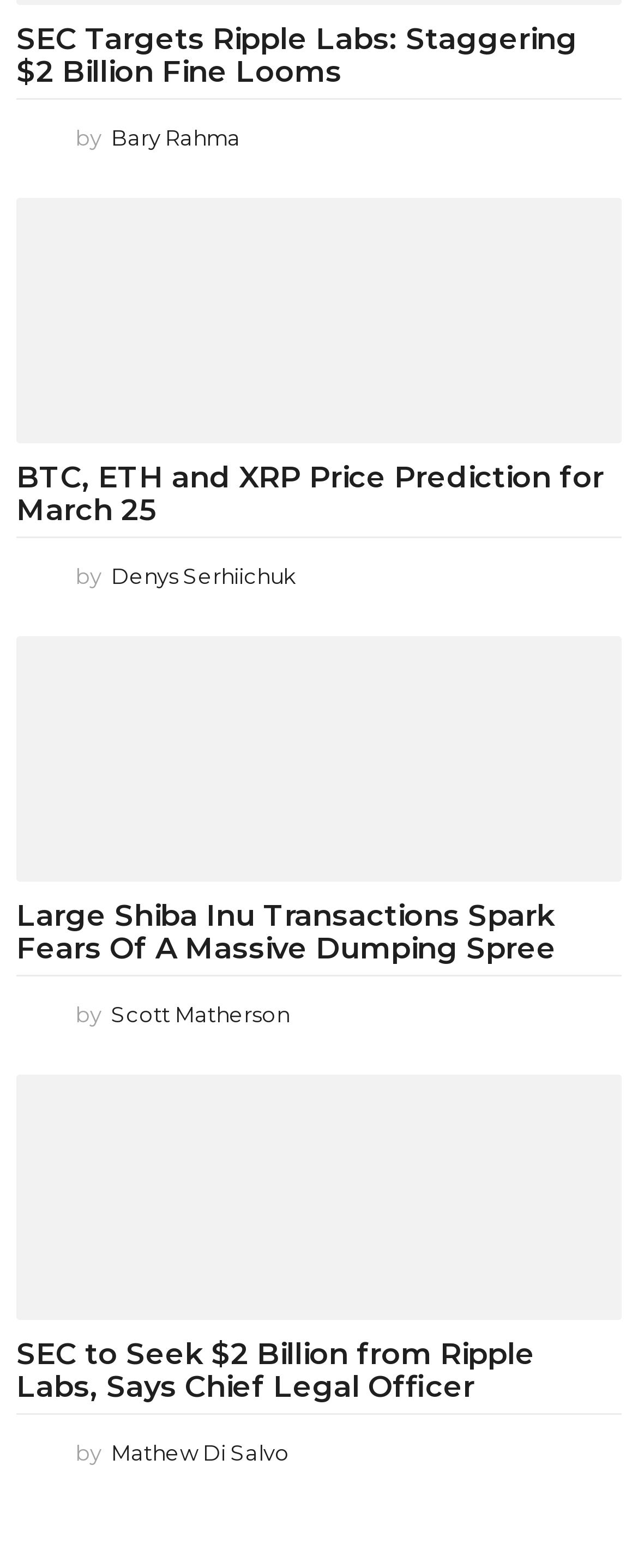Identify the bounding box coordinates for the UI element described as: "alt="Denys Serhiichuk"". The coordinates should be provided as four floats between 0 and 1: [left, top, right, bottom].

[0.026, 0.354, 0.092, 0.381]